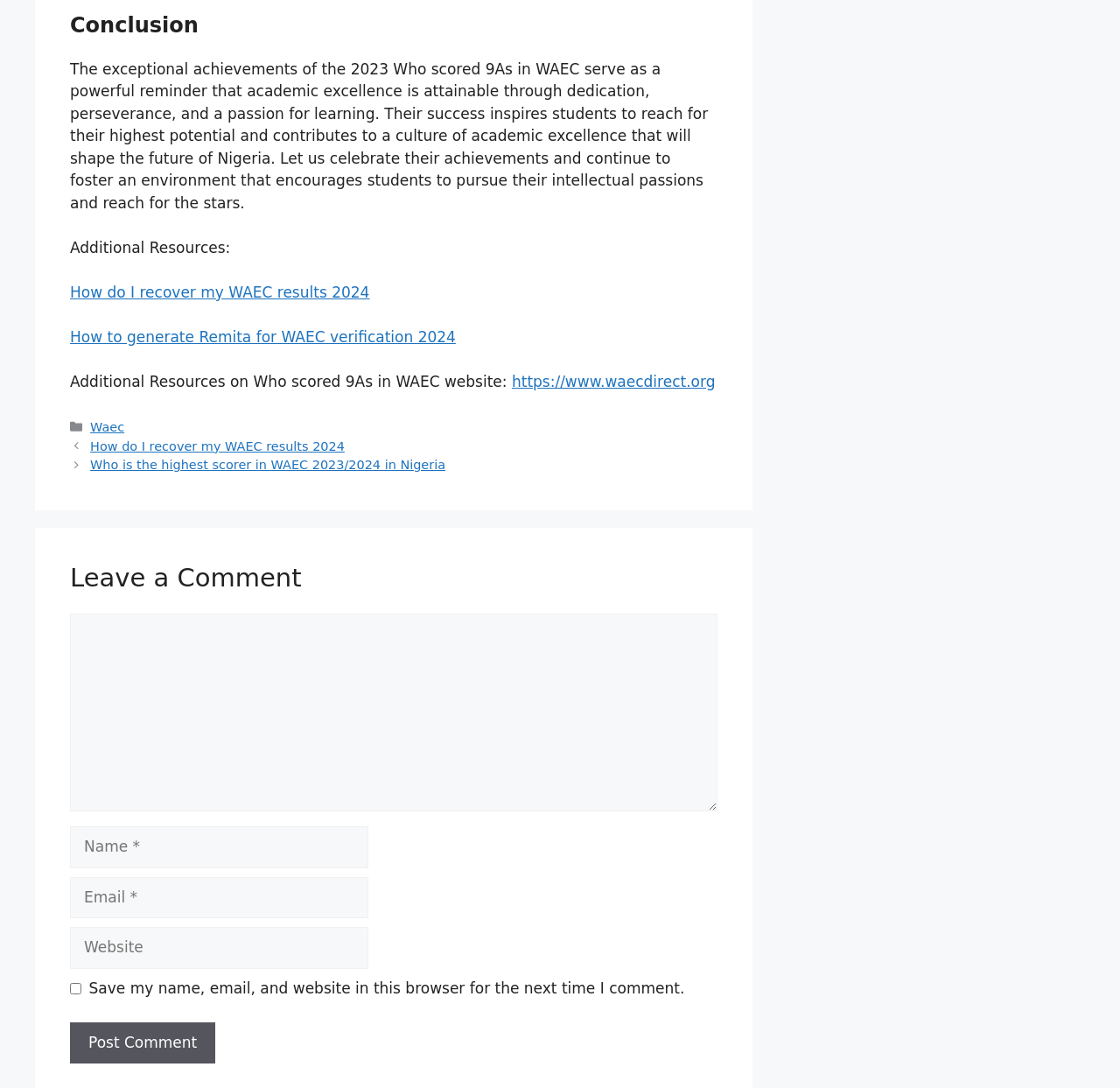What is the purpose of the 'Save my name, email, and website' checkbox?
Using the image provided, answer with just one word or phrase.

Save user data